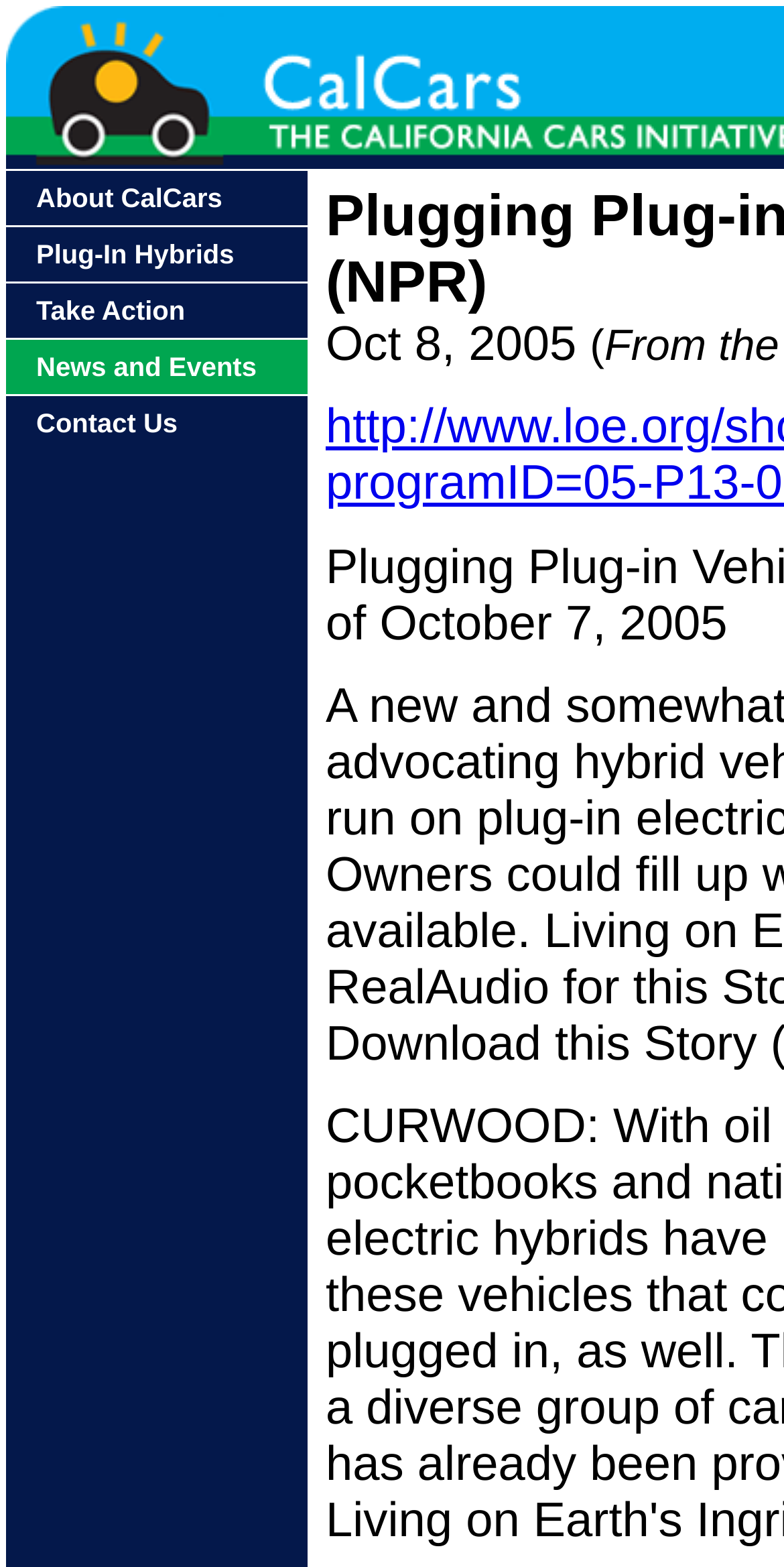What is the topic of the webpage?
Provide a fully detailed and comprehensive answer to the question.

Although the meta description is not to be used to answer questions, I can infer from the links and structure of the webpage that the topic is related to plug-in vehicles. The links 'Plug-In Hybrids' and 'Take Action' suggest that the webpage is about promoting or discussing plug-in vehicles.